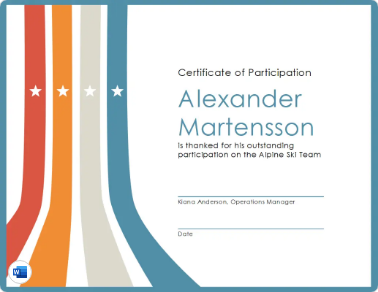Analyze the image and deliver a detailed answer to the question: What is the role of Kiana Anderson?

Below the space for a signature, the name 'Kiana Anderson, Operations Manager' is typed, indicating the authority behind the certificate.